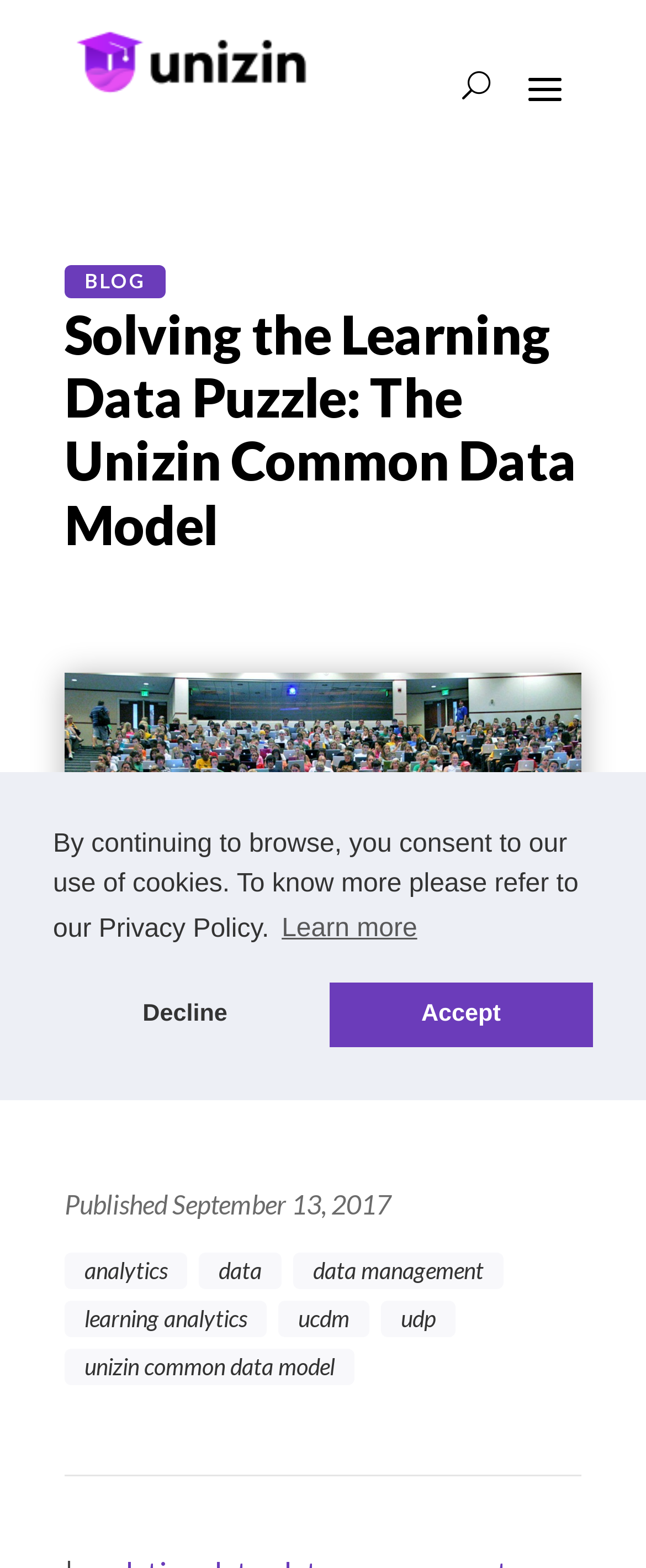Determine the bounding box coordinates for the clickable element to execute this instruction: "visit the analytics page". Provide the coordinates as four float numbers between 0 and 1, i.e., [left, top, right, bottom].

[0.1, 0.799, 0.29, 0.822]